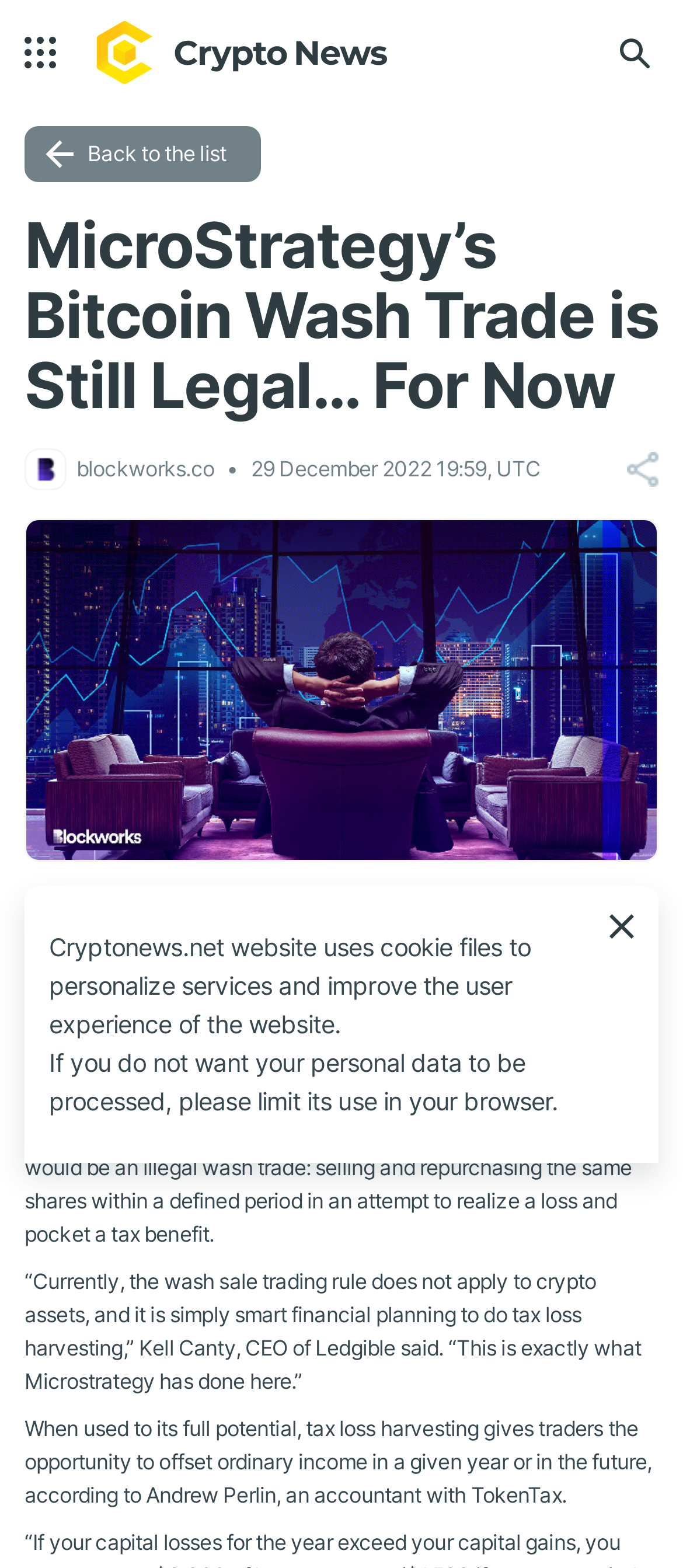Identify the main heading from the webpage and provide its text content.

MicroStrategy’s Bitcoin Wash Trade is Still Legal… For Now